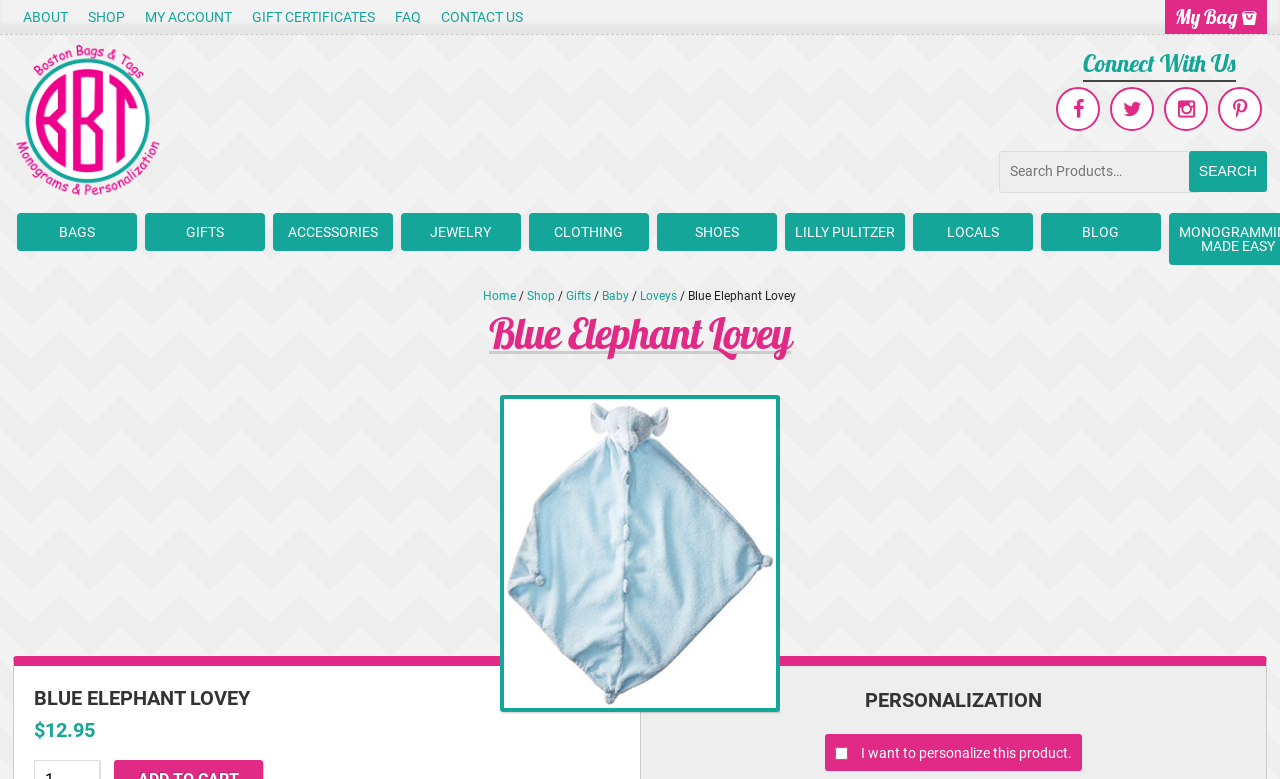What is the category of the product?
Answer the question based on the image using a single word or a brief phrase.

Loveys